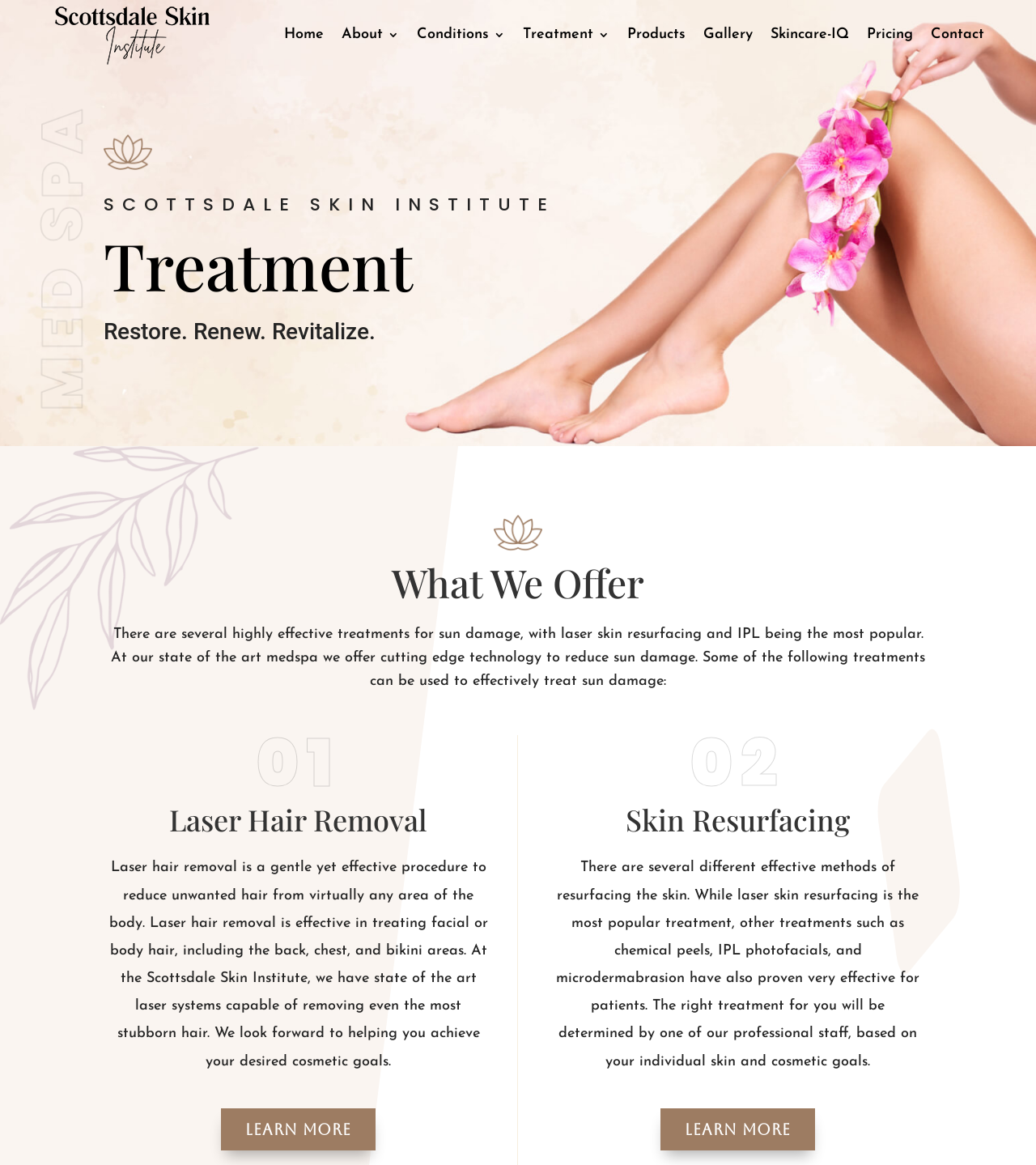Provide a brief response in the form of a single word or phrase:
What is the location of the 'learn More' link for the Skin Resurfacing treatment?

Below the Skin Resurfacing heading